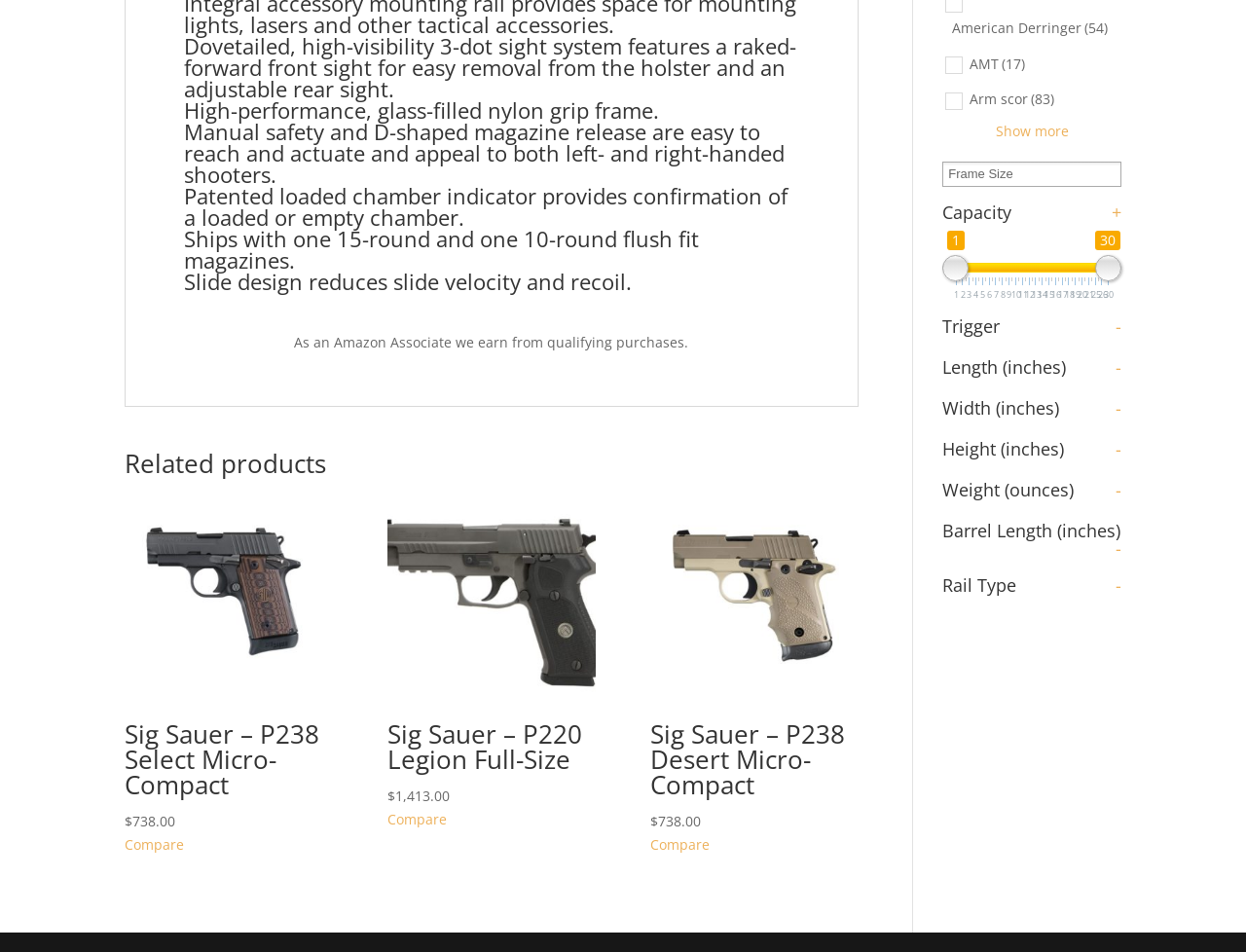Please determine the bounding box coordinates for the UI element described as: "Compare".

[0.1, 0.877, 0.148, 0.897]